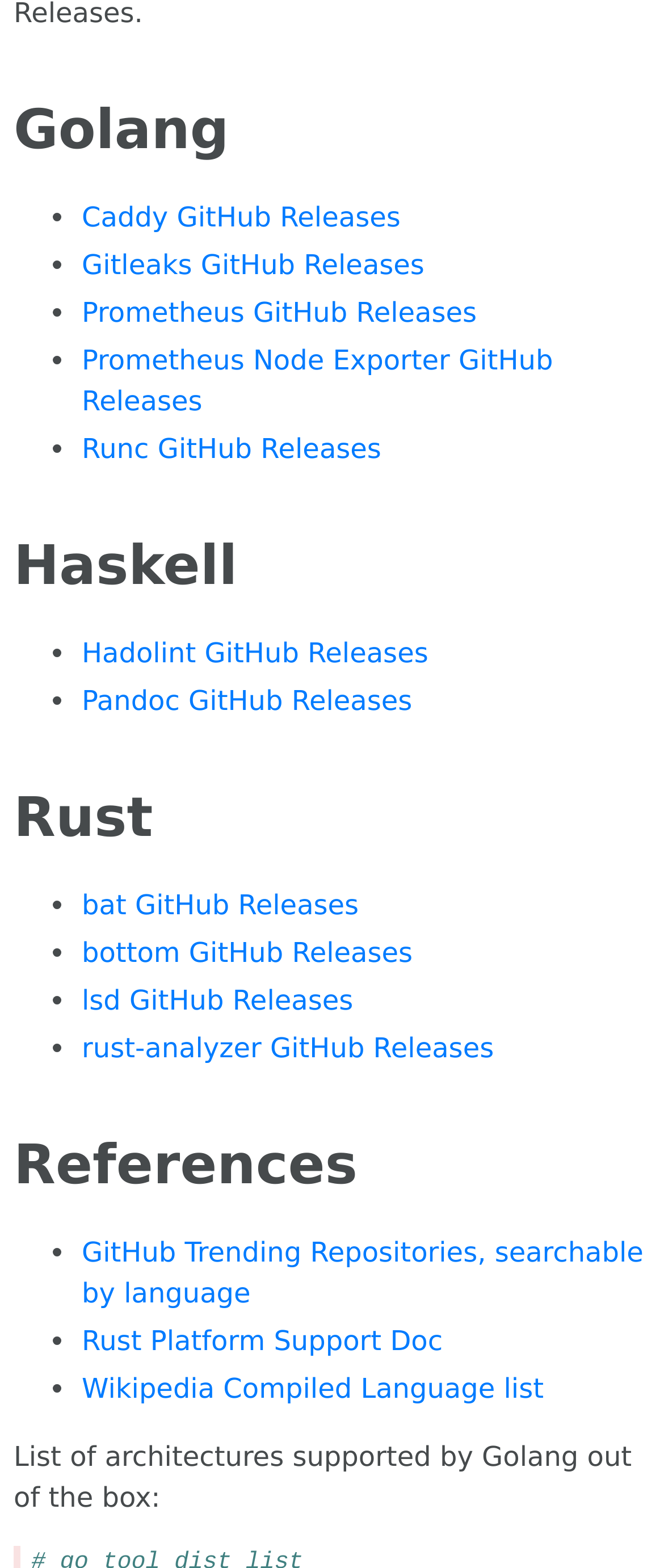Please mark the clickable region by giving the bounding box coordinates needed to complete this instruction: "View Caddy GitHub Releases".

[0.123, 0.128, 0.603, 0.149]